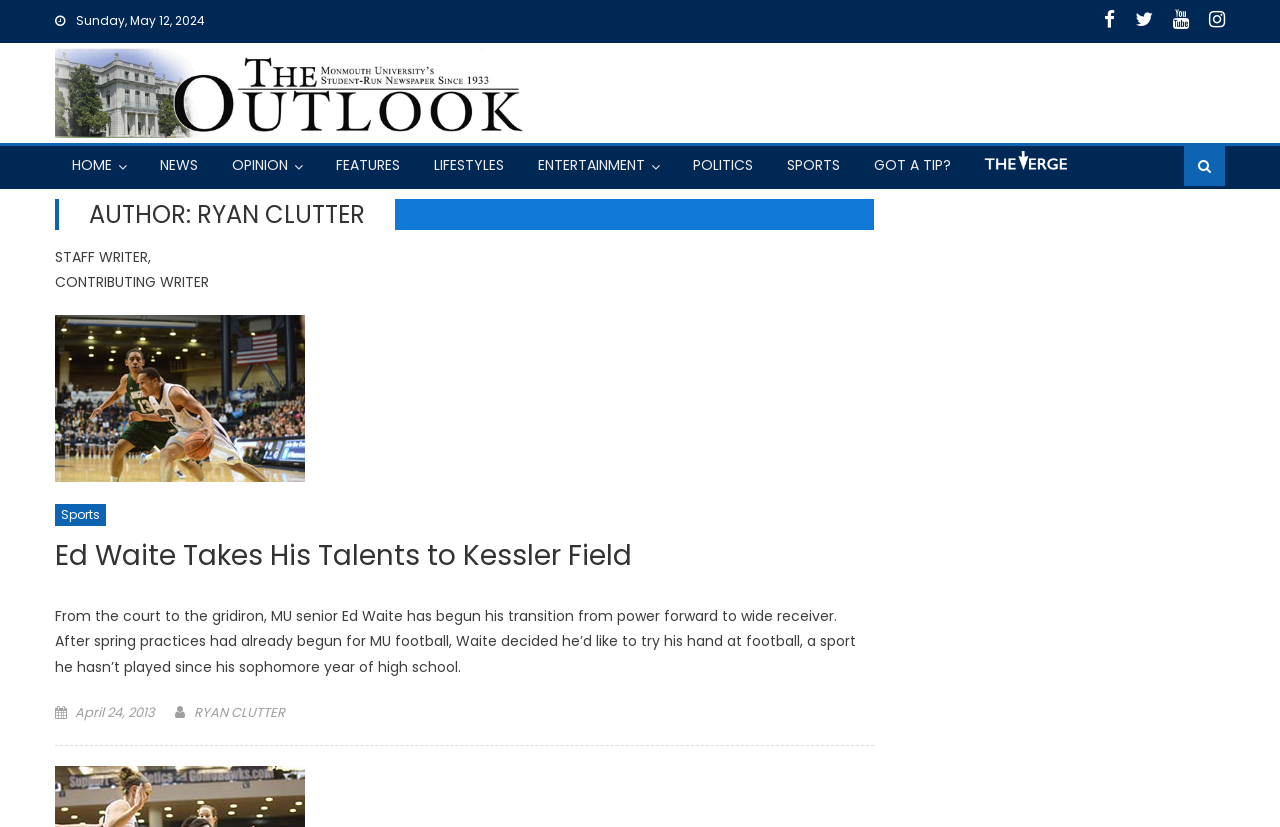Locate the bounding box of the UI element defined by this description: "The Verge". The coordinates should be given as four float numbers between 0 and 1, formatted as [left, top, right, bottom].

[0.758, 0.182, 0.842, 0.224]